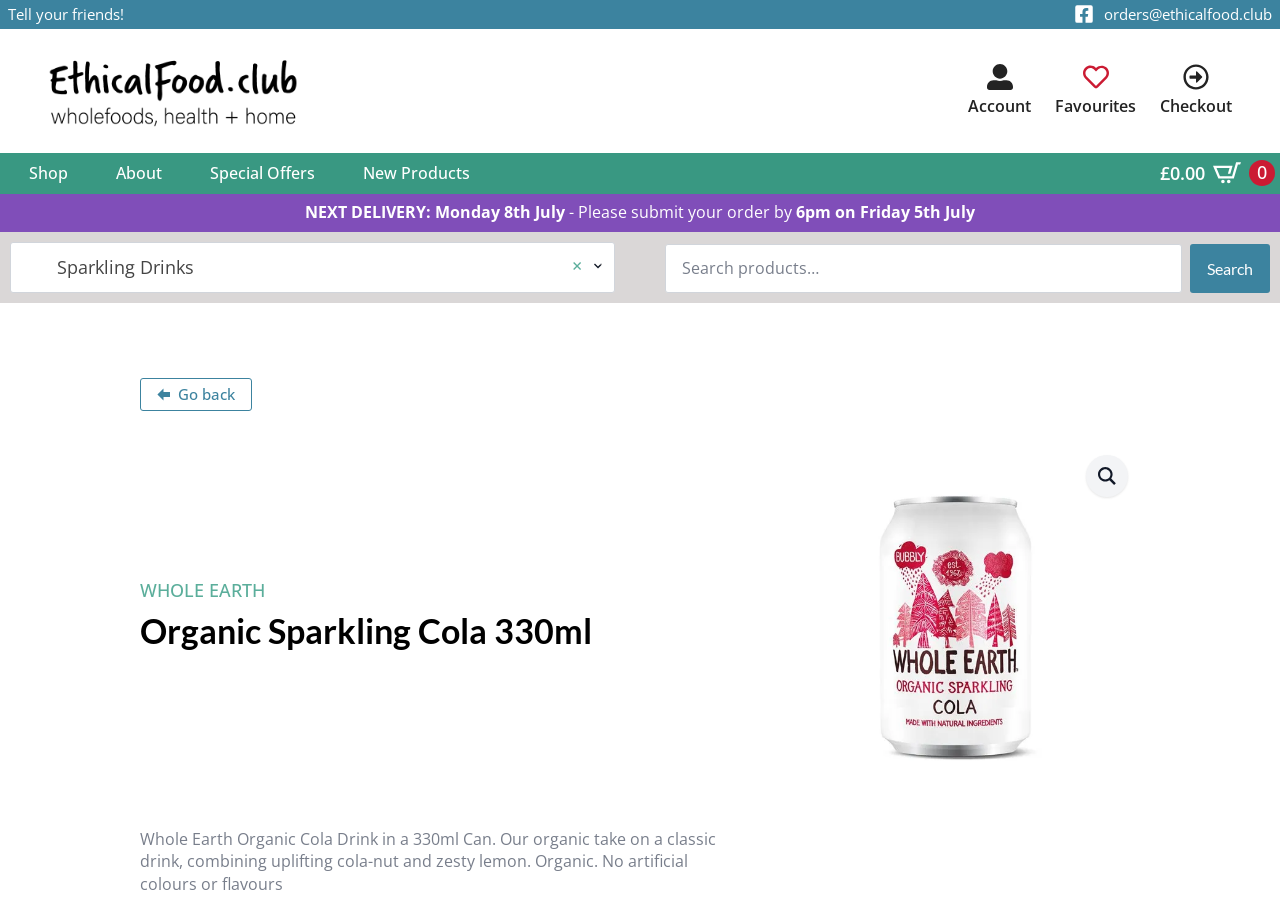Identify the bounding box coordinates of the area that should be clicked in order to complete the given instruction: "Click on the Login link". The bounding box coordinates should be four float numbers between 0 and 1, i.e., [left, top, right, bottom].

None